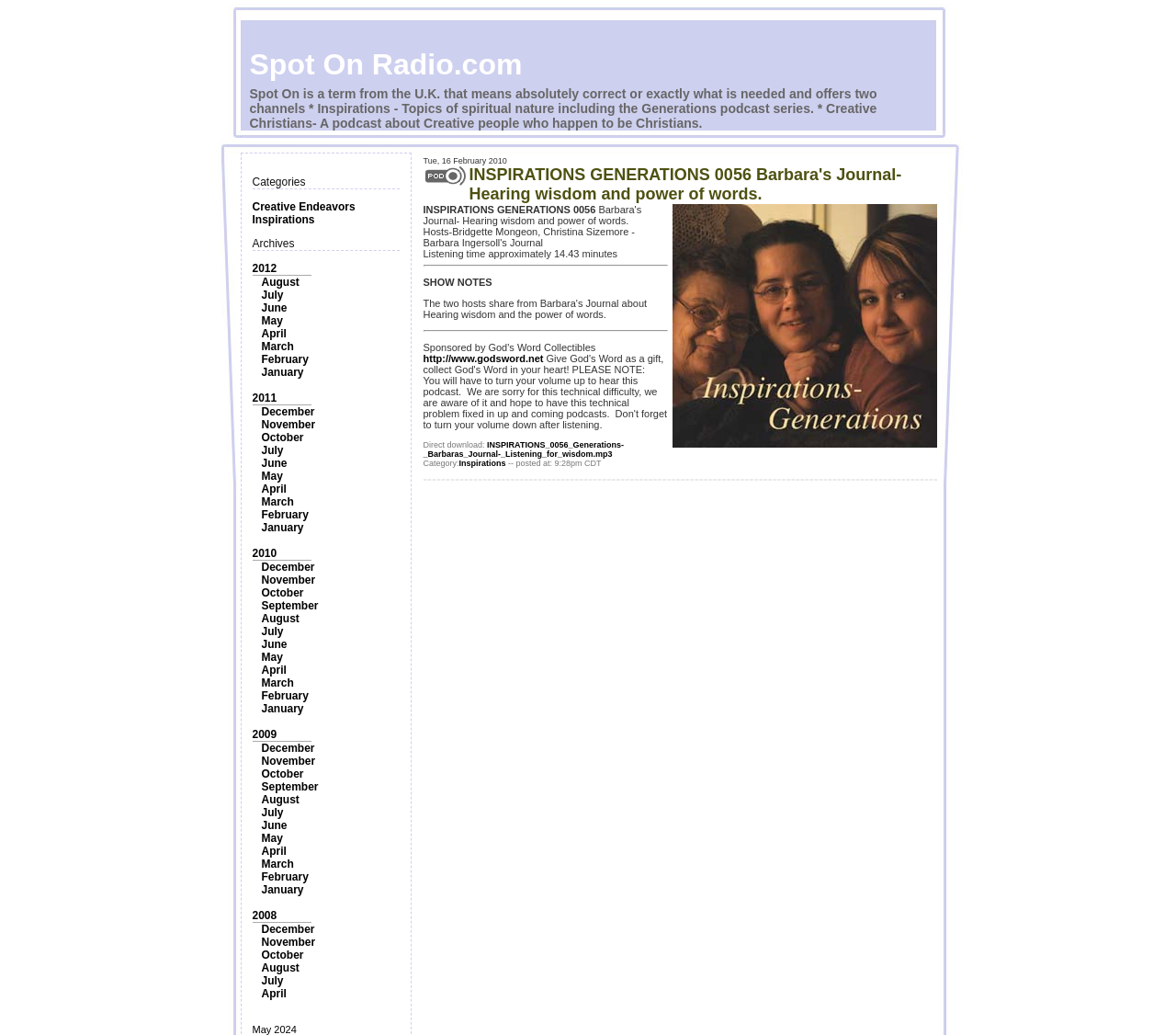Summarize the webpage comprehensively, mentioning all visible components.

The webpage is about Spot On Radio.com, a platform that offers two channels: Inspirations and Creative Christians. The top section of the page features a brief description of Spot On Radio.com, explaining that the term "Spot On" means absolutely correct or exactly what is needed. Below this description, there is an image.

On the left side of the page, there are three categories: Categories, Archives, and a list of years from 2008 to 2012. Each year has a list of months, with links to specific podcast episodes.

The main content of the page is a table that displays a podcast episode titled "INSPIRATIONS GENERATIONS 0056 Barbara's Journal- Hearing wisdom and power of words." The episode is hosted by Bridgette Mongeon and Christina Sizemore, and features Barbara Ingersoll's Journal. The table includes a brief summary of the episode, a link to download the podcast, and a category label. There are also several images and separators throughout the table.

At the bottom of the page, there is a note about a technical difficulty with the podcast's volume, and a reminder to turn the volume down after listening.